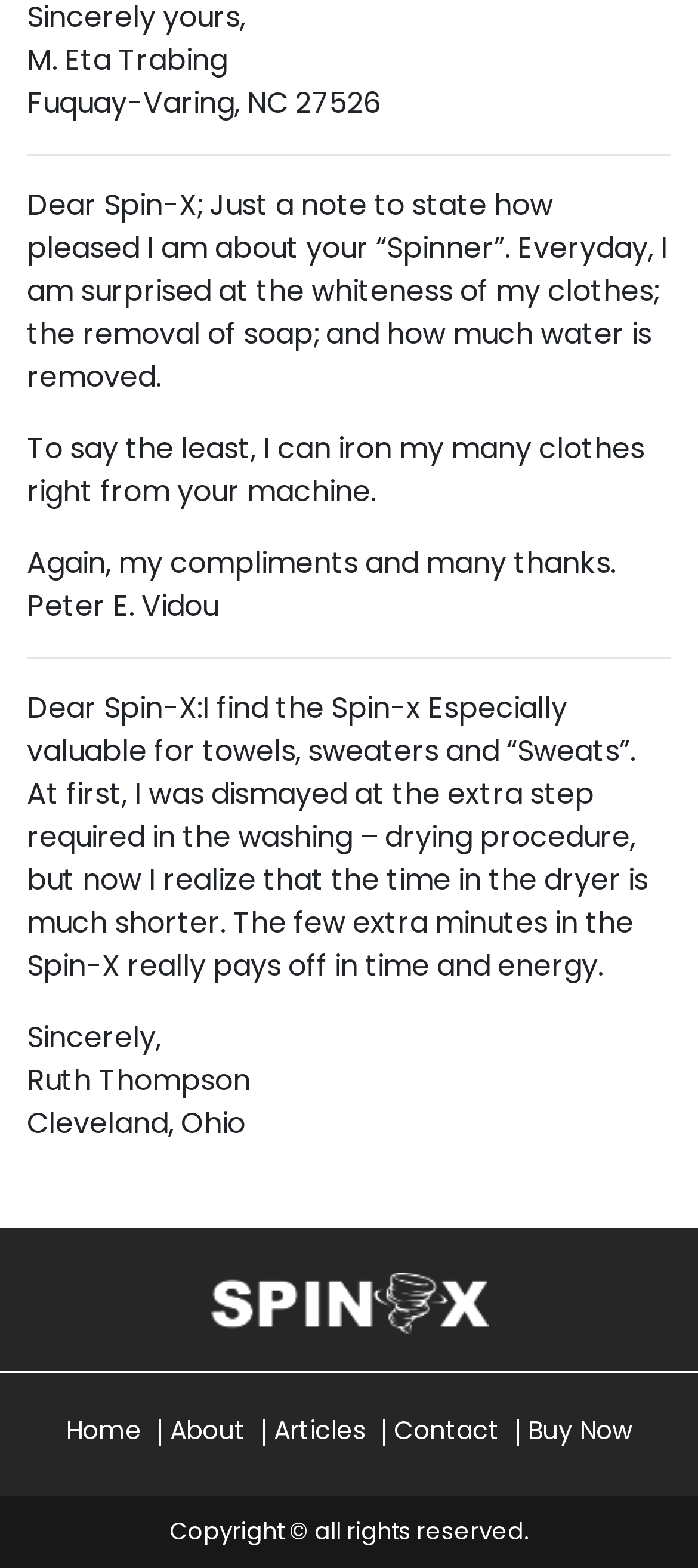Provide a single word or phrase answer to the question: 
What is the copyright statement at the bottom of the webpage?

Copyright © all rights reserved